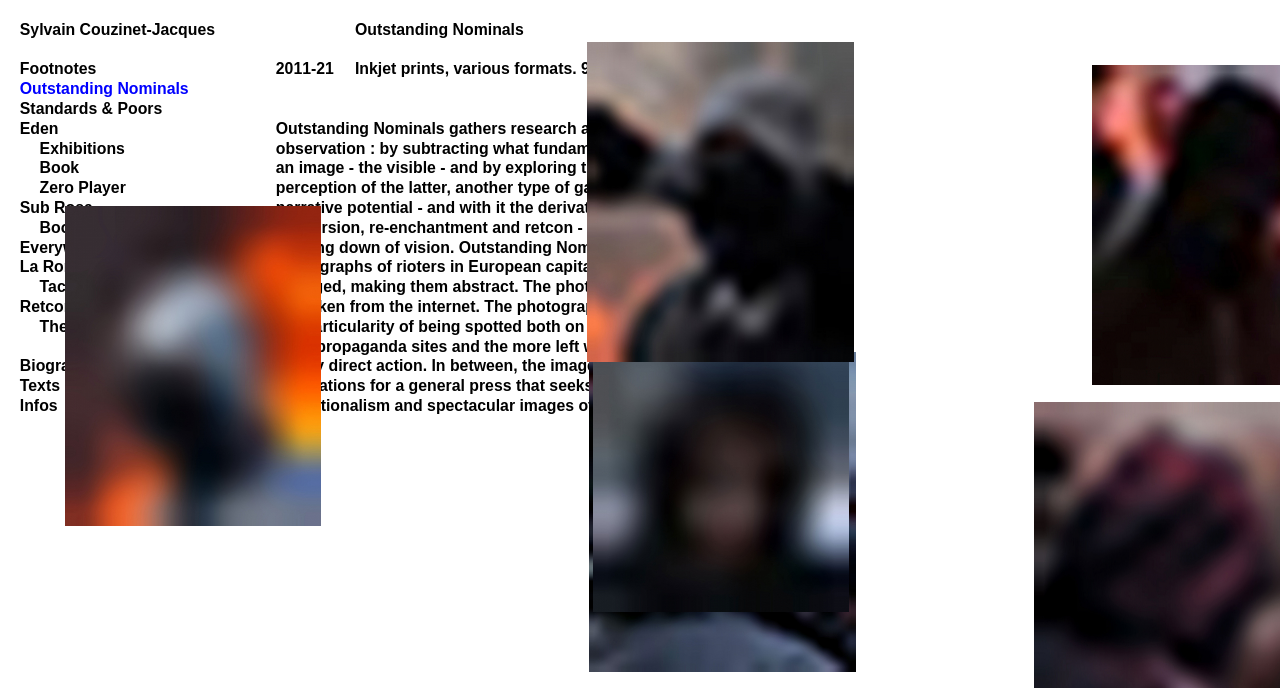Determine the bounding box coordinates for the UI element with the following description: "Footnotes". The coordinates should be four float numbers between 0 and 1, represented as [left, top, right, bottom].

[0.015, 0.088, 0.075, 0.112]